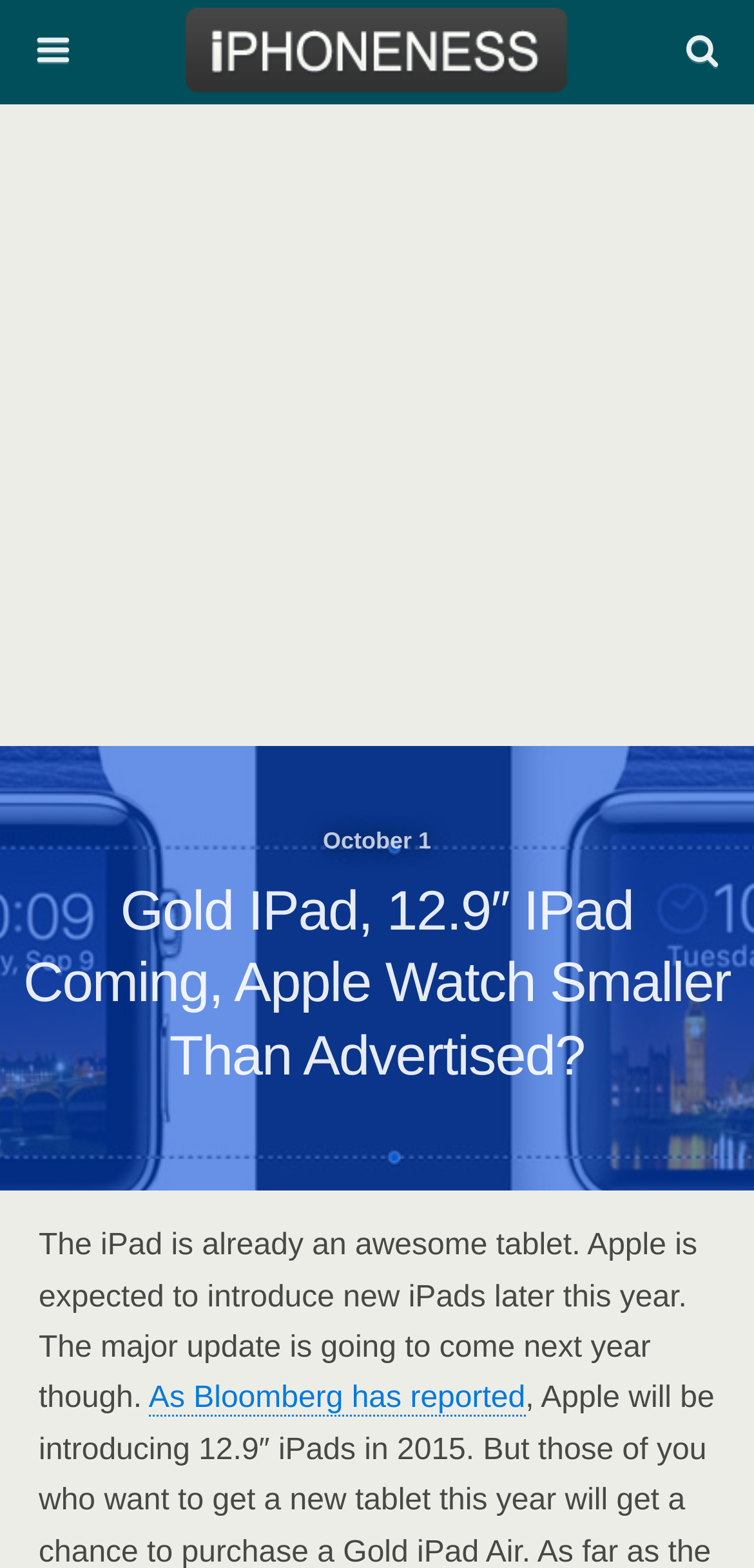Please locate and generate the primary heading on this webpage.

Gold IPad, 12.9″ IPad Coming, Apple Watch Smaller Than Advertised?